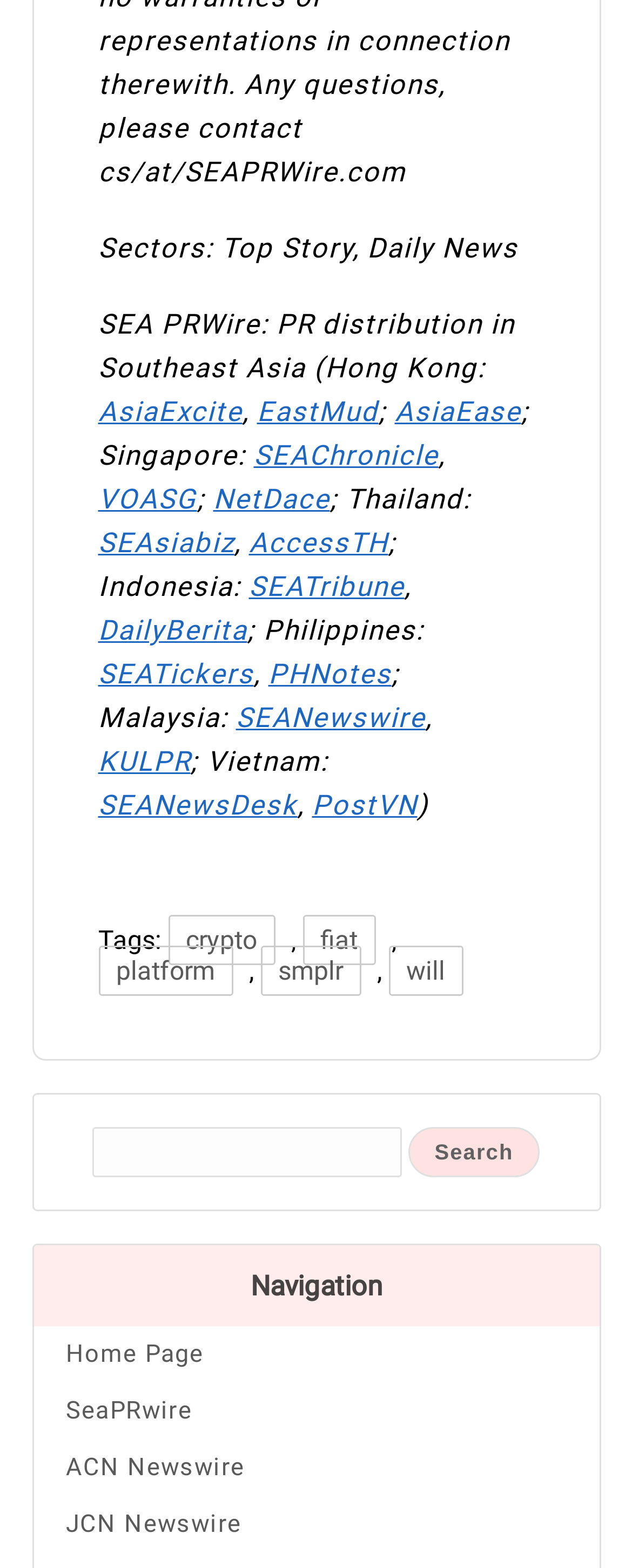What are the tags related to the news articles?
Look at the image and answer the question using a single word or phrase.

crypto, fiat, platform, smplr, will